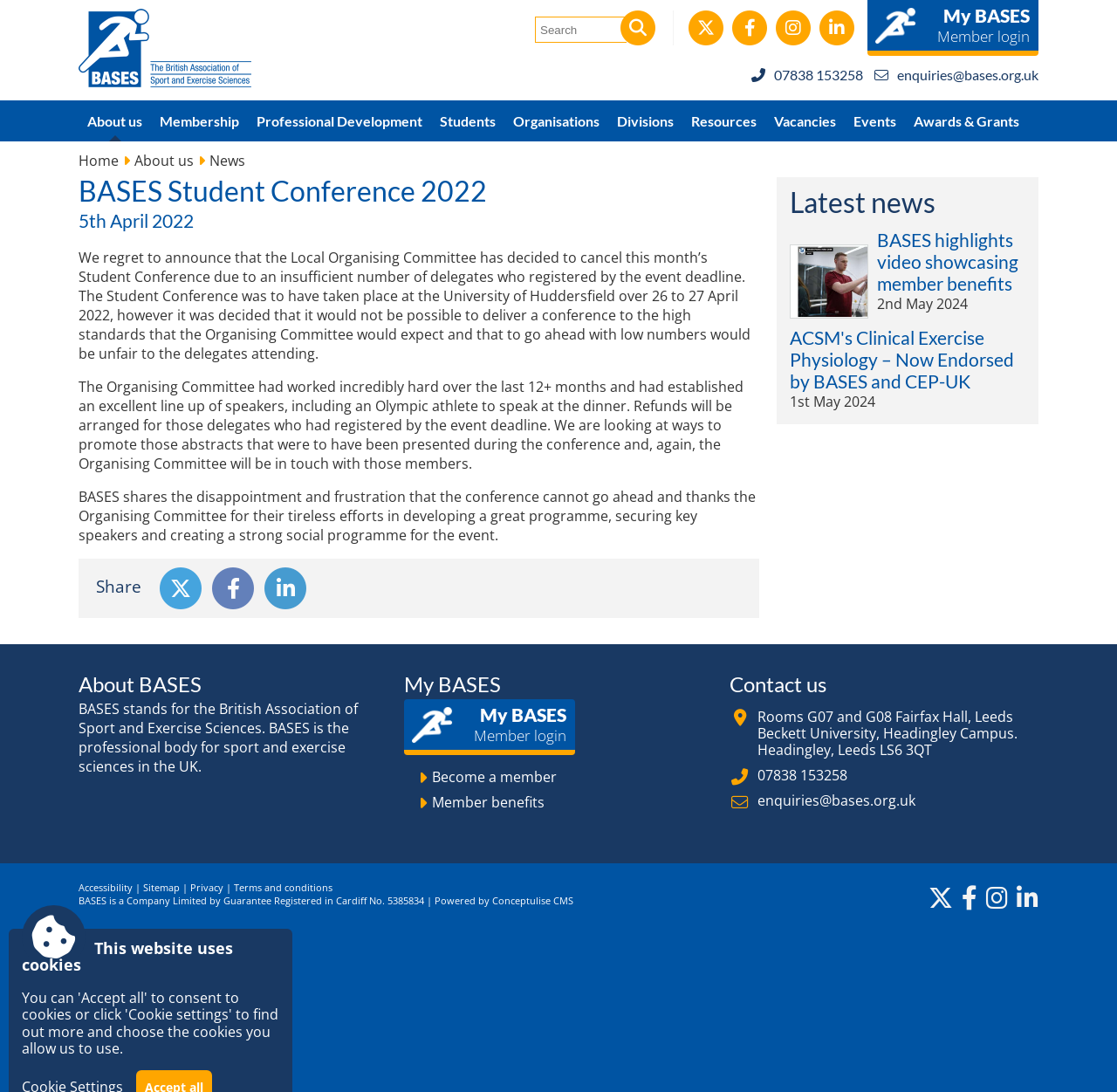Pinpoint the bounding box coordinates of the clickable element to carry out the following instruction: "Log in to My BASES Member."

[0.777, 0.0, 0.93, 0.051]